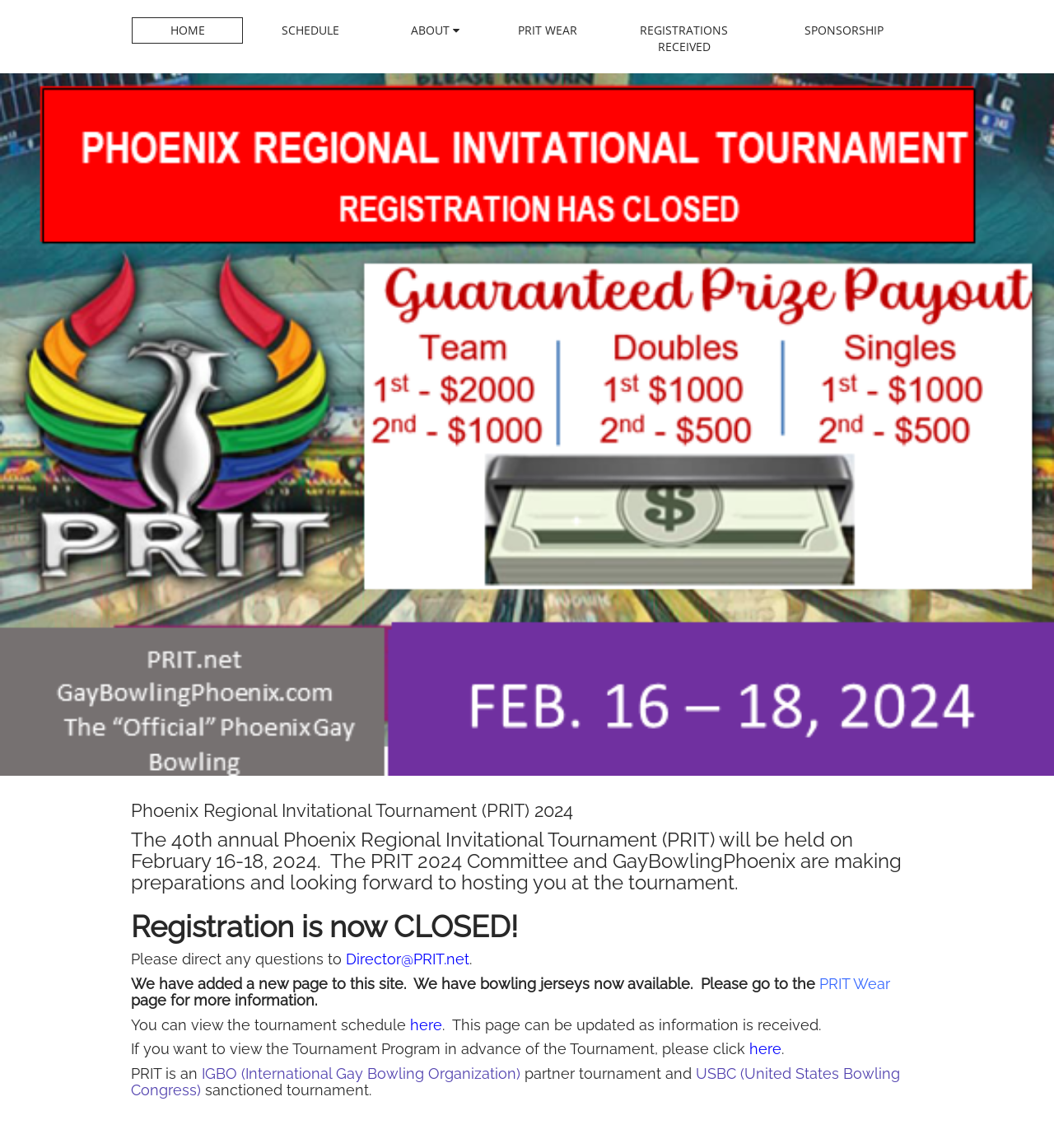Provide your answer in one word or a succinct phrase for the question: 
When is the tournament taking place?

February 16-18, 2024